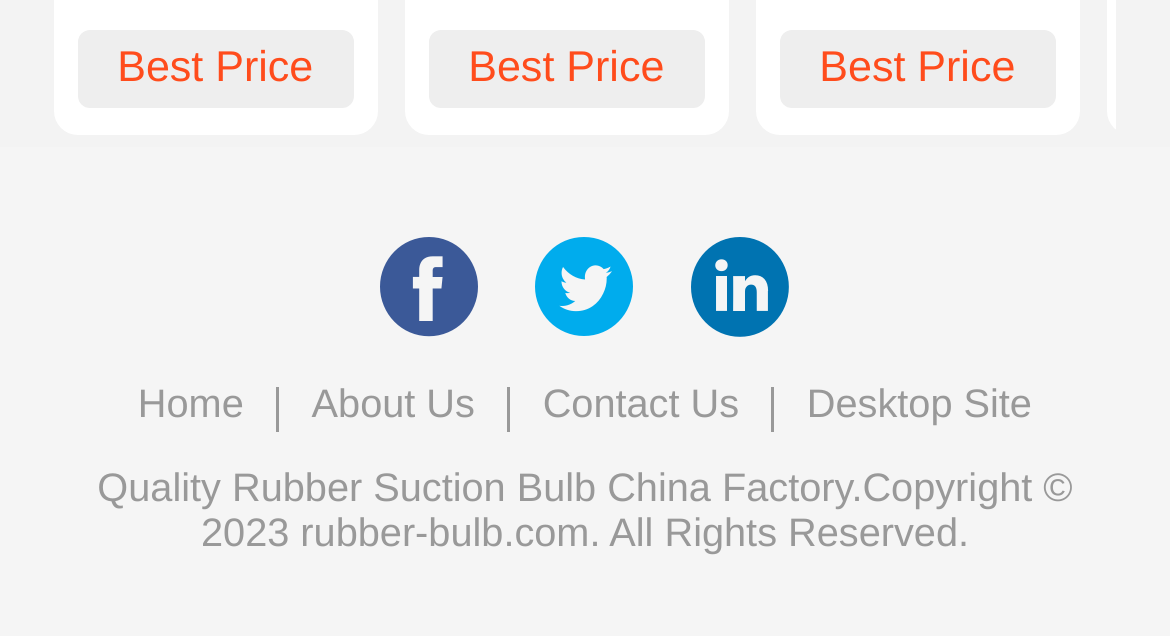Pinpoint the bounding box coordinates of the area that must be clicked to complete this instruction: "Go to Home".

[0.118, 0.598, 0.208, 0.681]